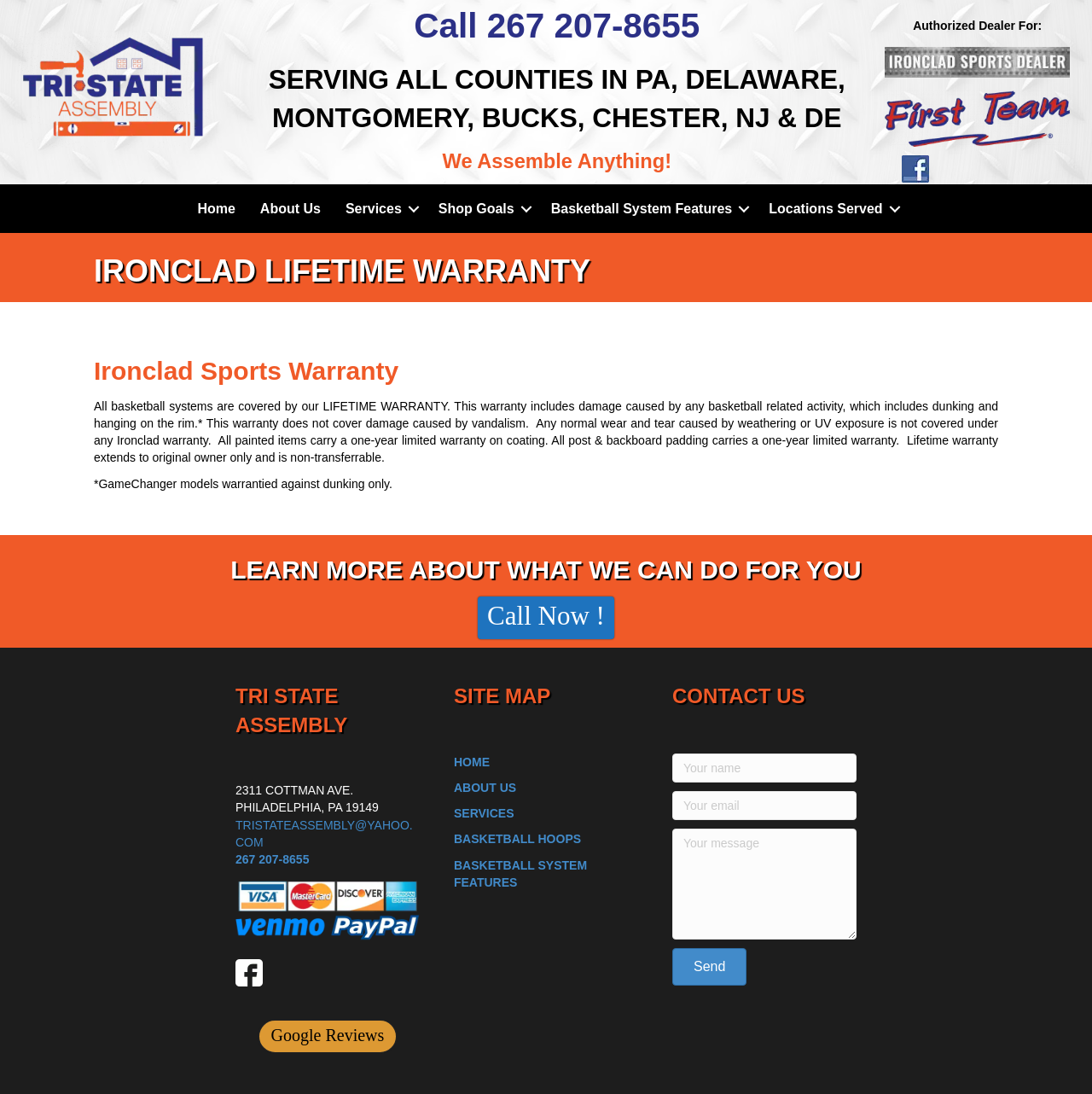Please identify the bounding box coordinates of the area I need to click to accomplish the following instruction: "Click on the Facebook logo".

[0.826, 0.147, 0.851, 0.16]